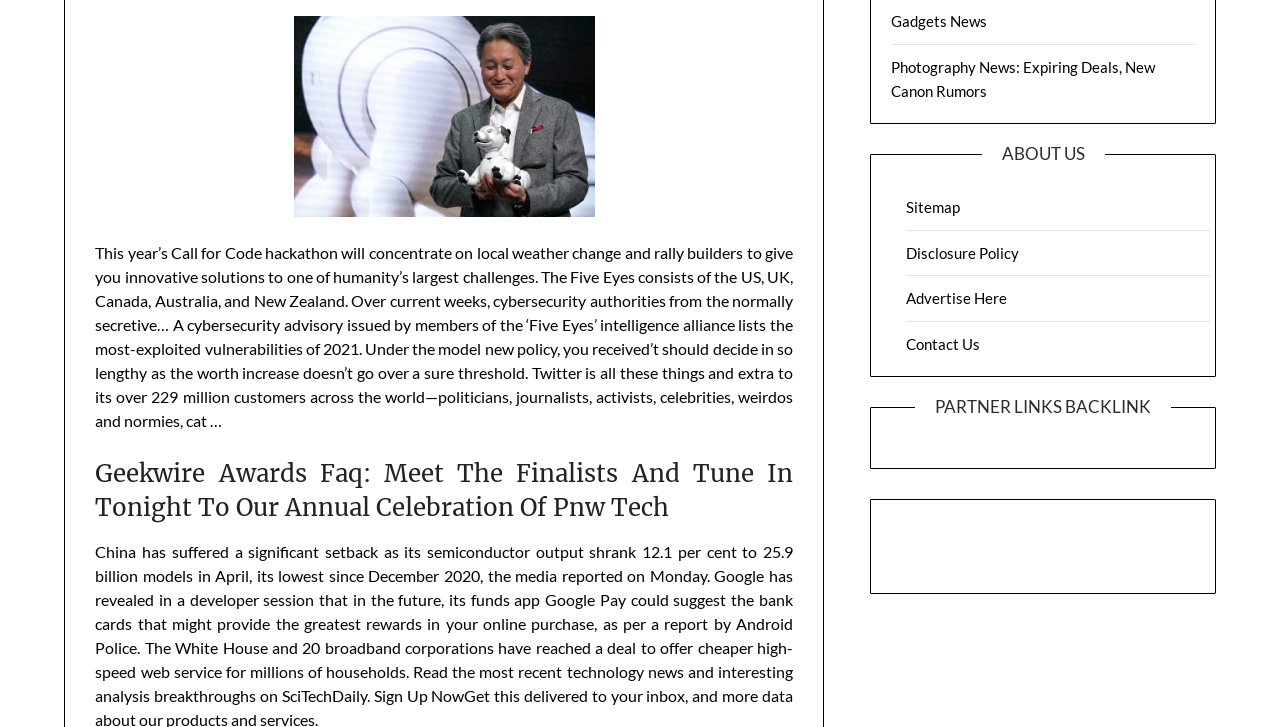Identify the bounding box coordinates of the HTML element based on this description: "Sitemap".

[0.708, 0.273, 0.75, 0.298]